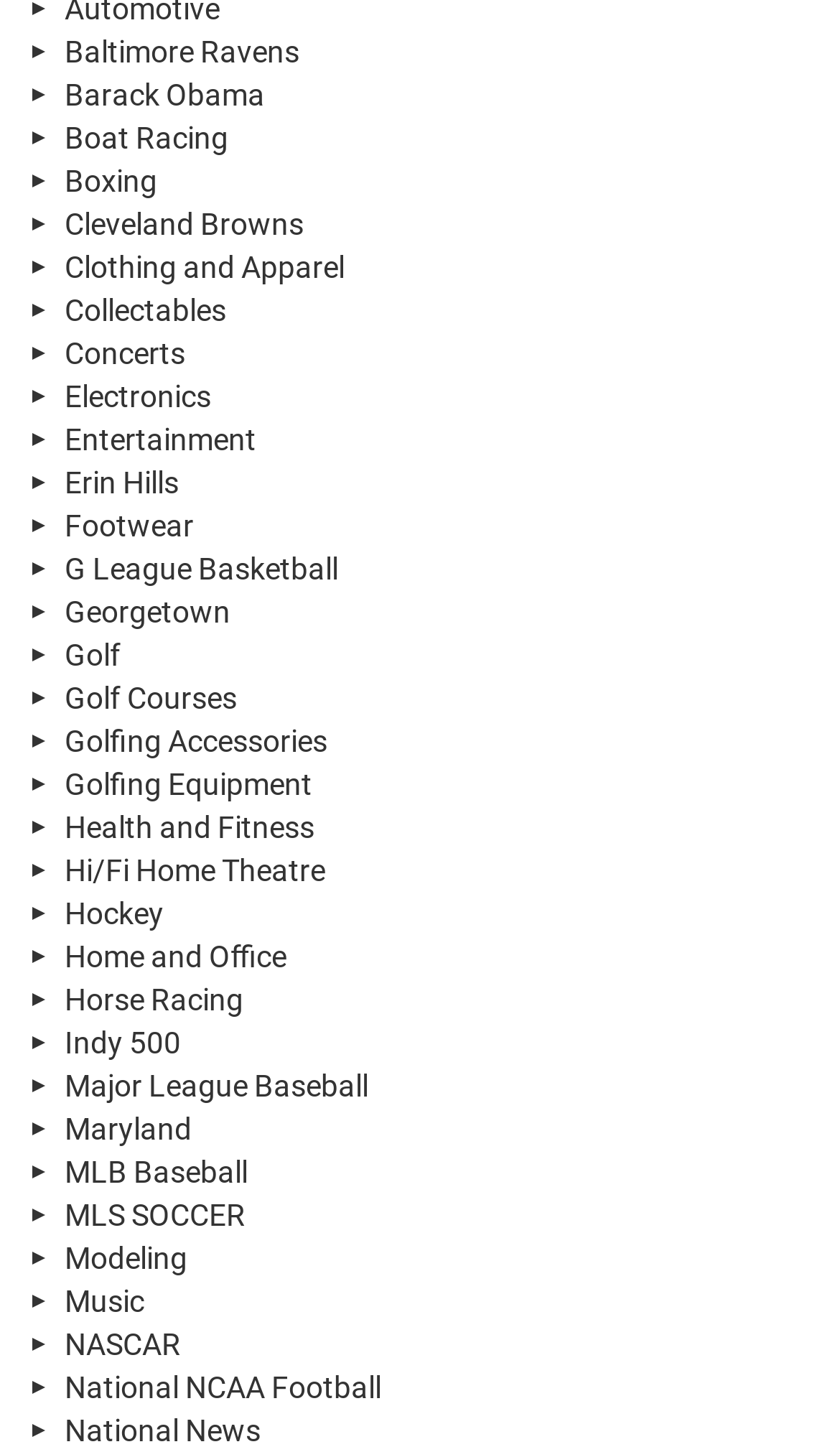Answer the question below in one word or phrase:
Are there any links related to music?

Yes